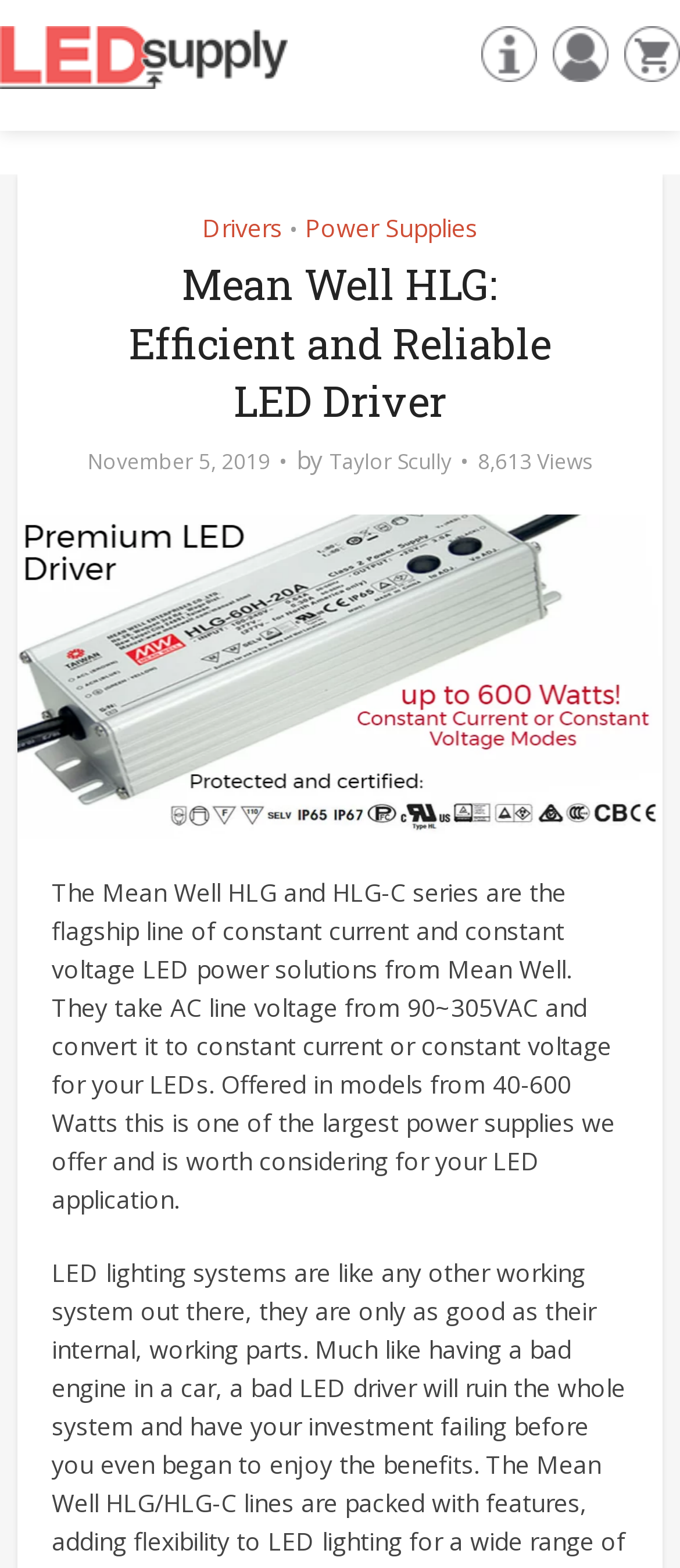Please answer the following question using a single word or phrase: 
What is the name of the LED driver series?

Mean Well HLG